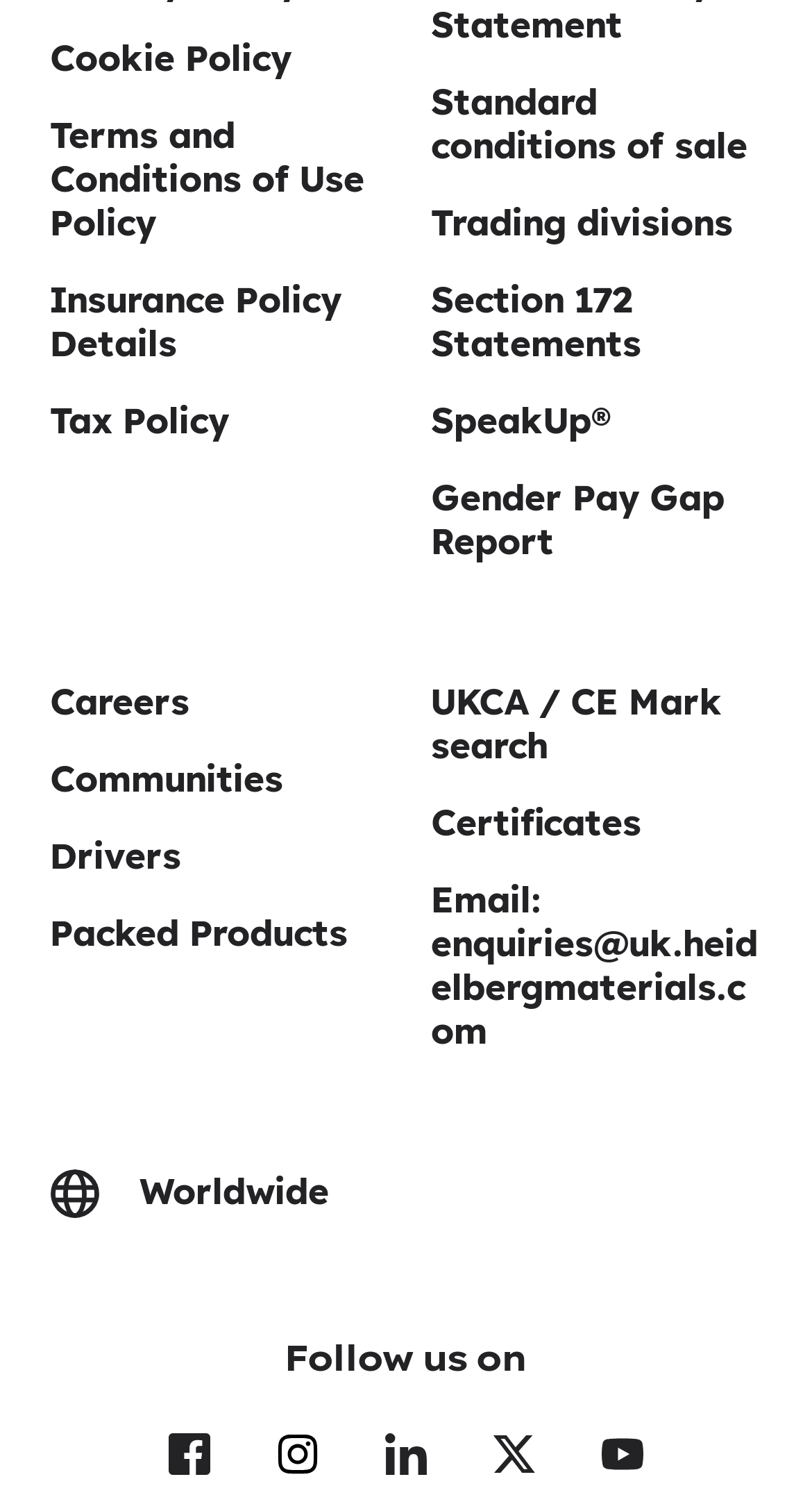Pinpoint the bounding box coordinates of the element to be clicked to execute the instruction: "Read Terms and Conditions of Use Policy".

[0.062, 0.075, 0.449, 0.164]